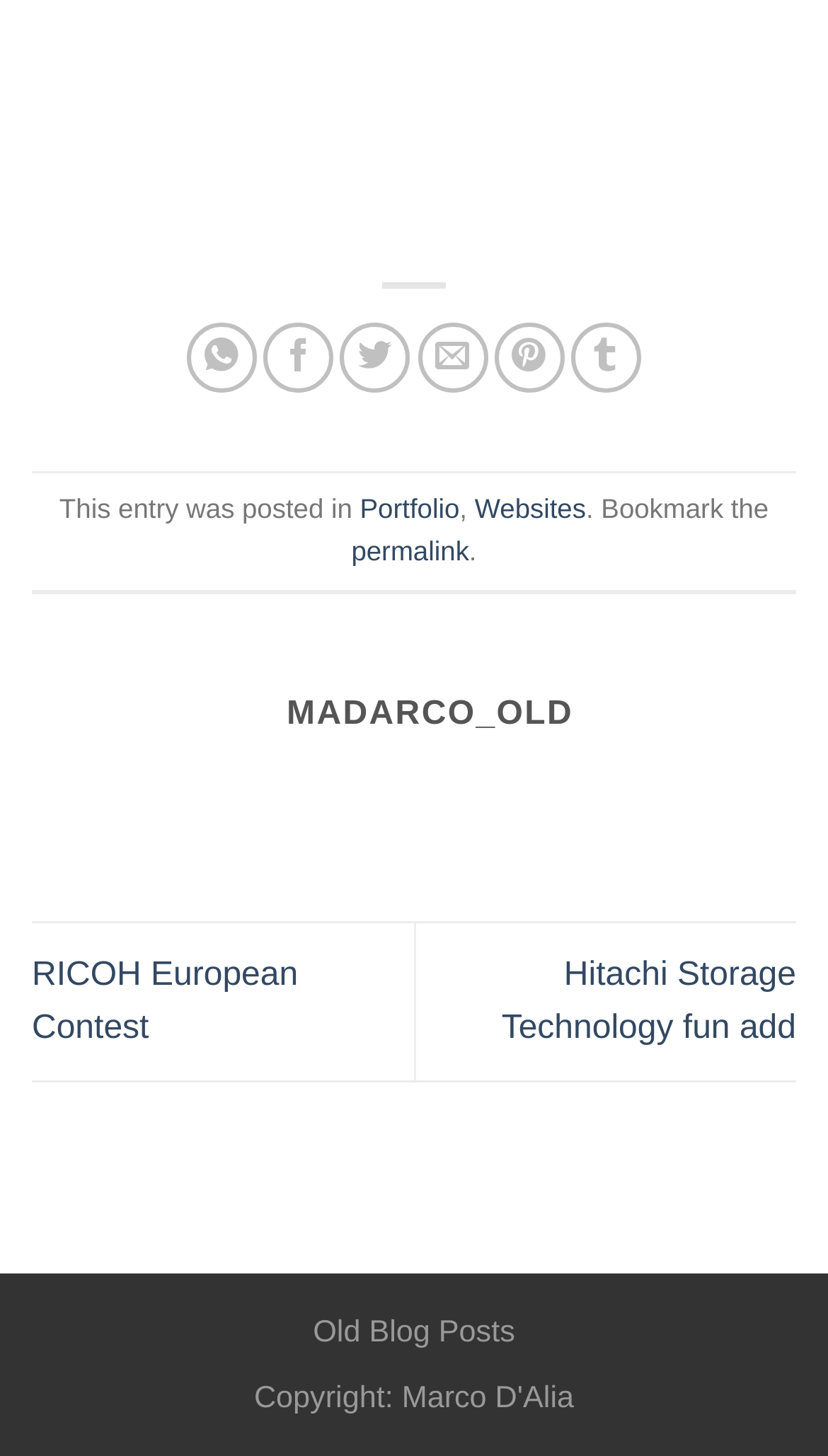Please identify the bounding box coordinates of the element's region that should be clicked to execute the following instruction: "Go to Old Blog Posts". The bounding box coordinates must be four float numbers between 0 and 1, i.e., [left, top, right, bottom].

[0.378, 0.904, 0.622, 0.928]